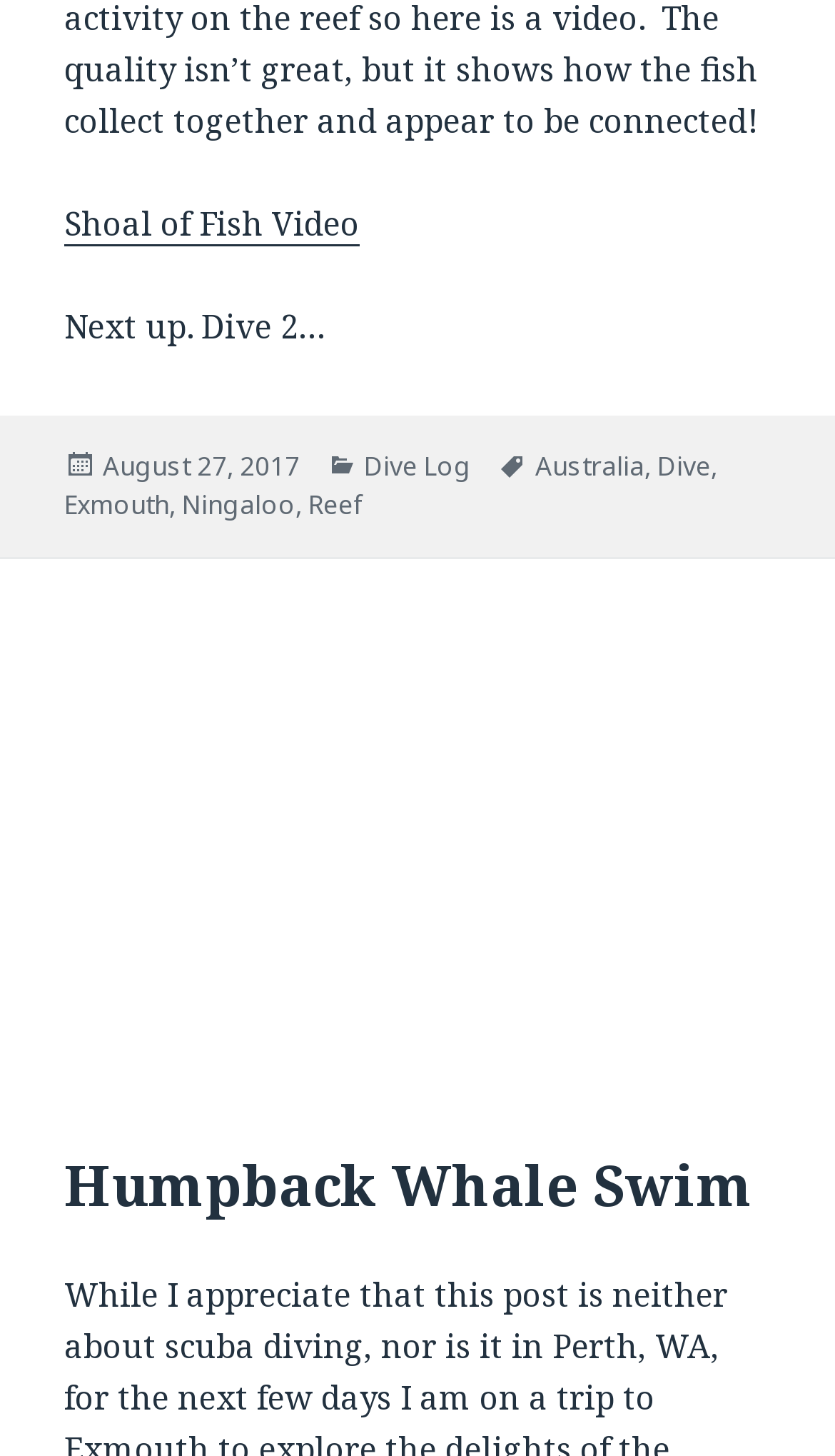Respond to the following question with a brief word or phrase:
What is the date of the post?

August 27, 2017